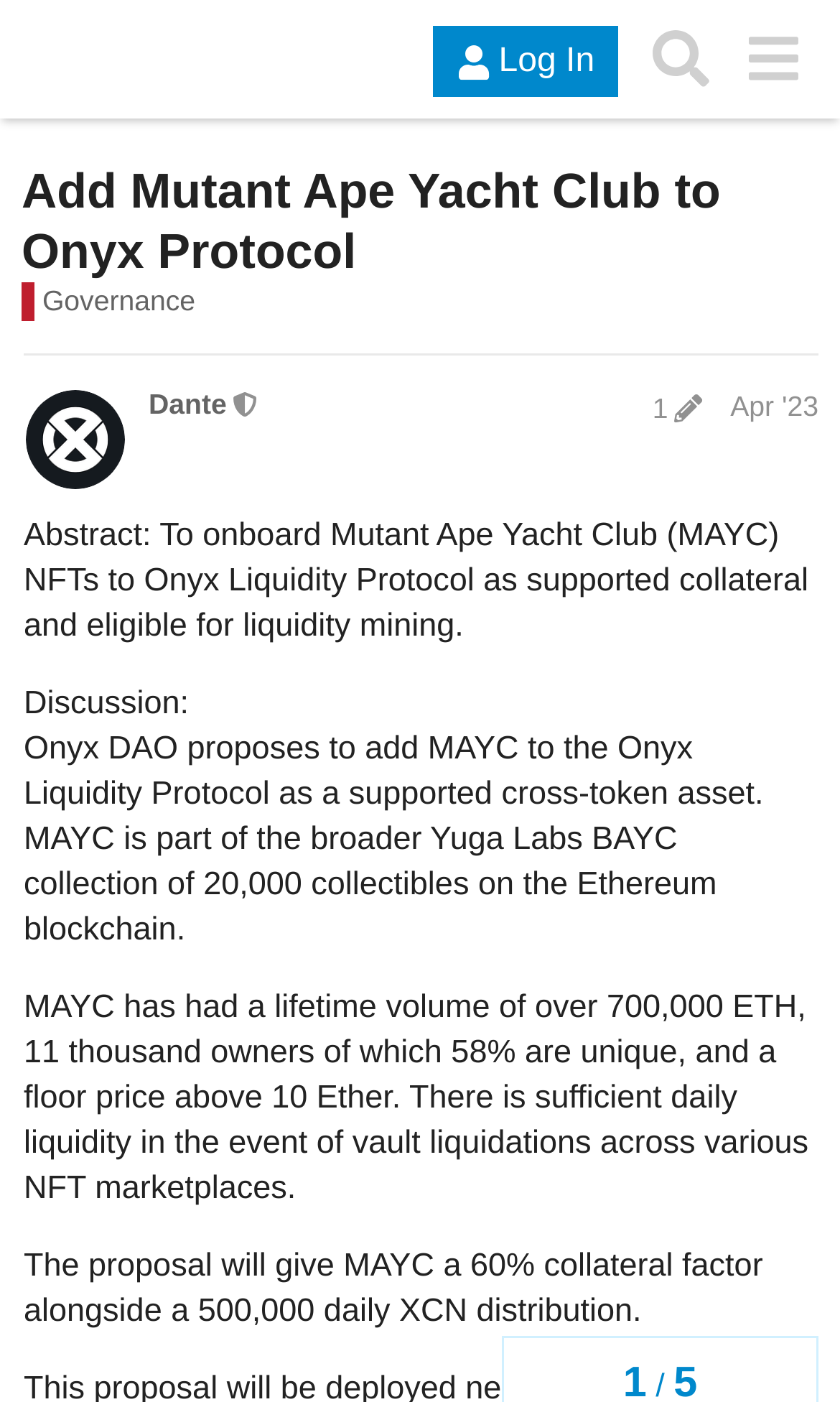What is the name of the community?
Answer with a single word or phrase, using the screenshot for reference.

Onyx Community